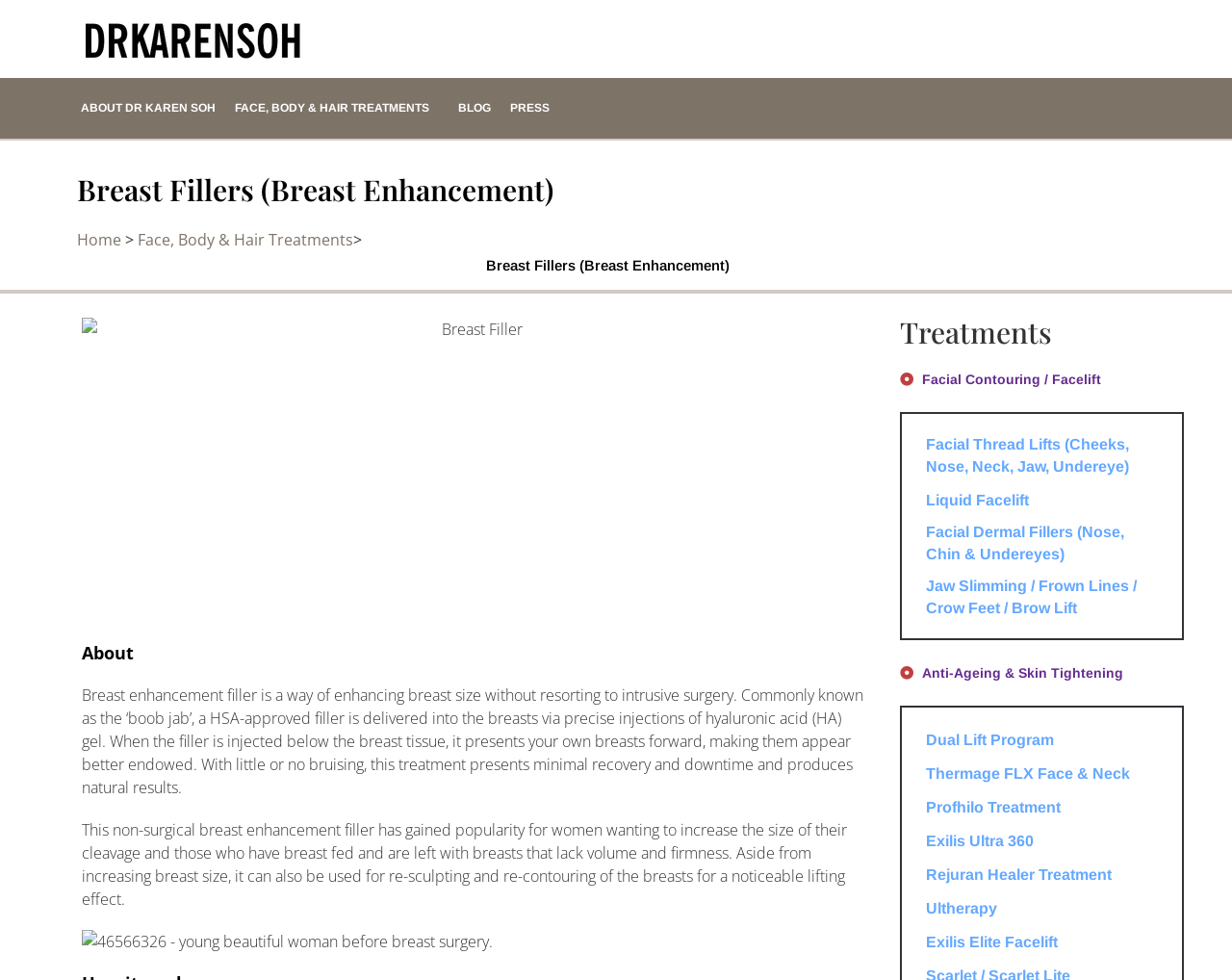Provide the bounding box coordinates for the area that should be clicked to complete the instruction: "learn about bvr".

None